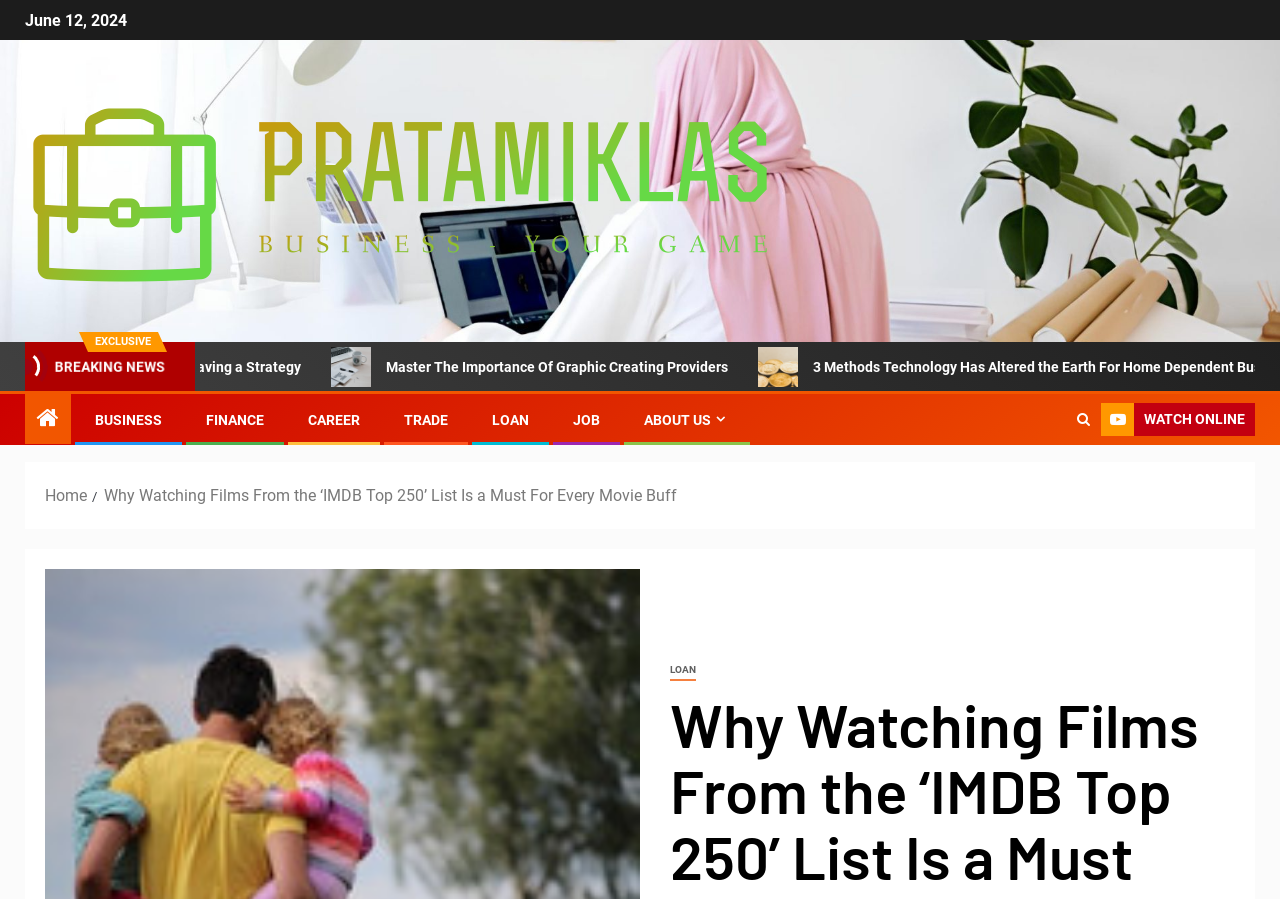Summarize the webpage with a detailed and informative caption.

The webpage appears to be a blog or article page, with a focus on the topic of watching films from the IMDB Top 250 list. At the top left, there is a date "June 12, 2024" and a link to the author's name "Pratamiklas" accompanied by an image. Below this, there are two highlighted labels "EXCLUSIVE" and "BREAKING NEWS".

The main content of the page is divided into sections, with a prominent link "Master The Importance Of Graphic Creating Providers" accompanied by two images. There are also several links to other categories, including "BUSINESS", "FINANCE", "CAREER", "TRADE", "LOAN", and "JOB", which are arranged horizontally across the page.

On the right side, there is a navigation section with breadcrumbs, showing the current page's location in the website's hierarchy. The breadcrumbs include links to the "Home" page and the current page's title. Below this, there is a link to "WATCH ONLINE" and another link to "LOAN".

At the bottom of the page, there is a small icon represented by "\uf002" and a link to "ABOUT US". Overall, the page has a mix of text, images, and links, with a focus on providing information and resources related to the topic of watching films from the IMDB Top 250 list.